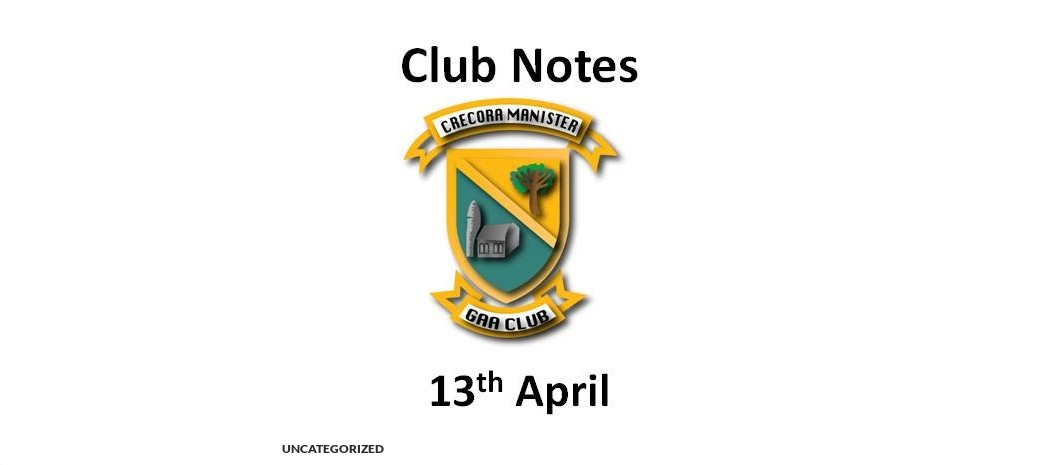Break down the image and describe each part extensively.

The image features the official logo of the Crecora Manister GAA Club set prominently against a white background, accompanied by the text "Club Notes" and the date "13th April." The logo, showcasing a shield design, includes elements such as a tree and a local landmark, symbolizing the club's heritage and community ties. The layout emphasizes important club communications, making it visually engaging and suitable for informing members about recent updates and events related to the club.